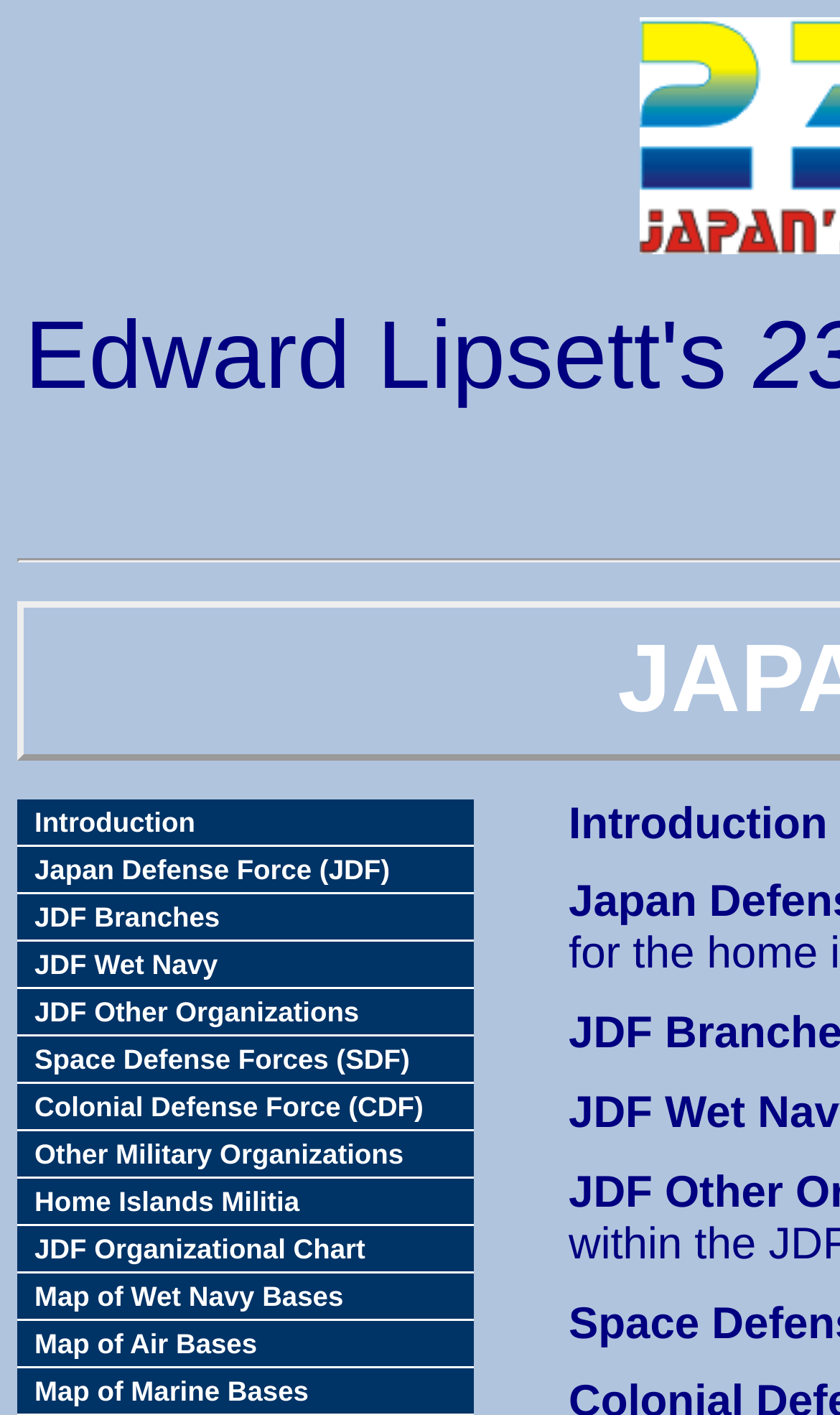Select the bounding box coordinates of the element I need to click to carry out the following instruction: "Learn about Space Defense Forces".

[0.021, 0.732, 0.564, 0.765]